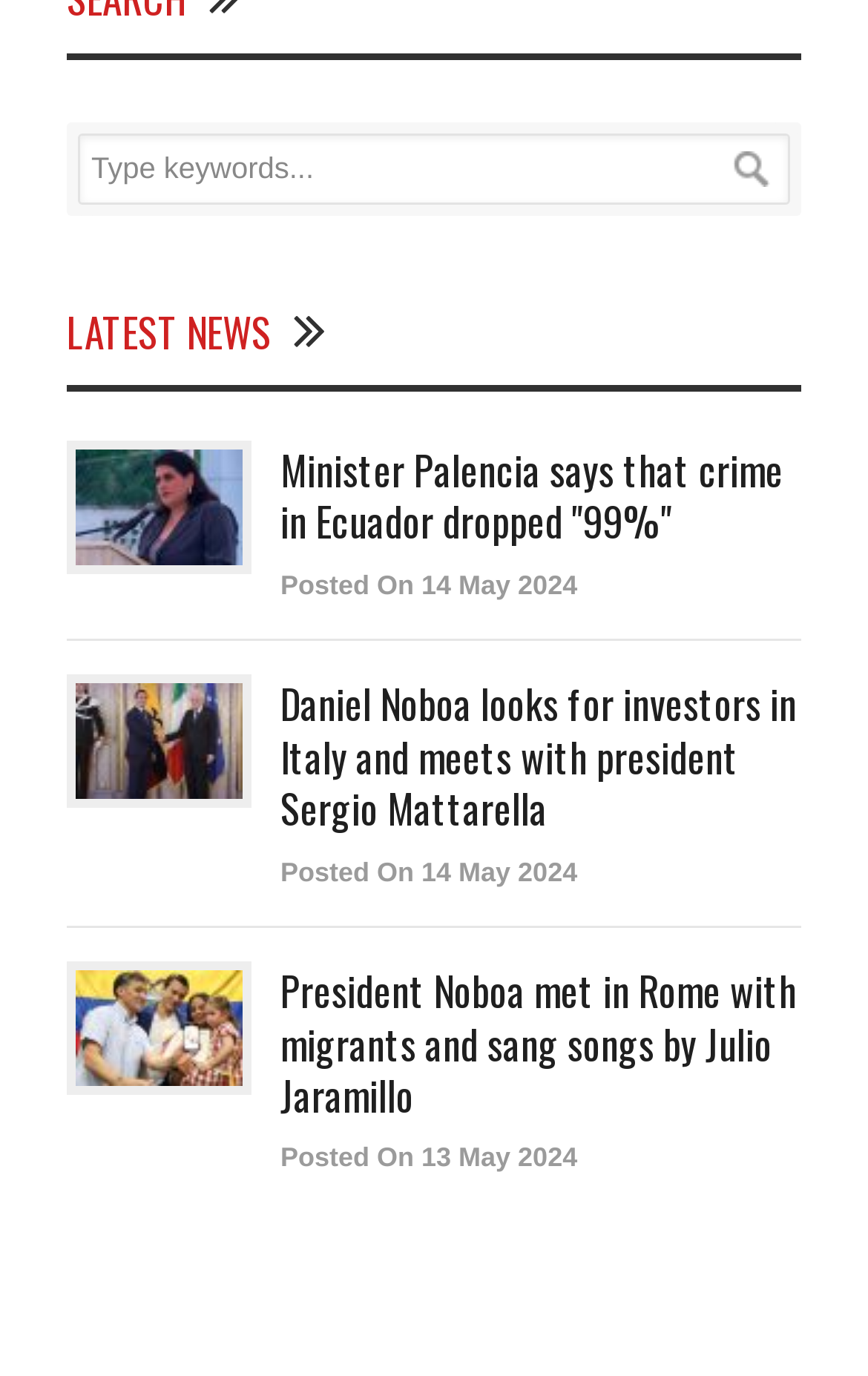Identify and provide the bounding box for the element described by: "alt="ecuador-times-ecuador-news-minister-palencia-says-that-crime-in-ecuador-dropped-99"".

[0.087, 0.327, 0.279, 0.411]